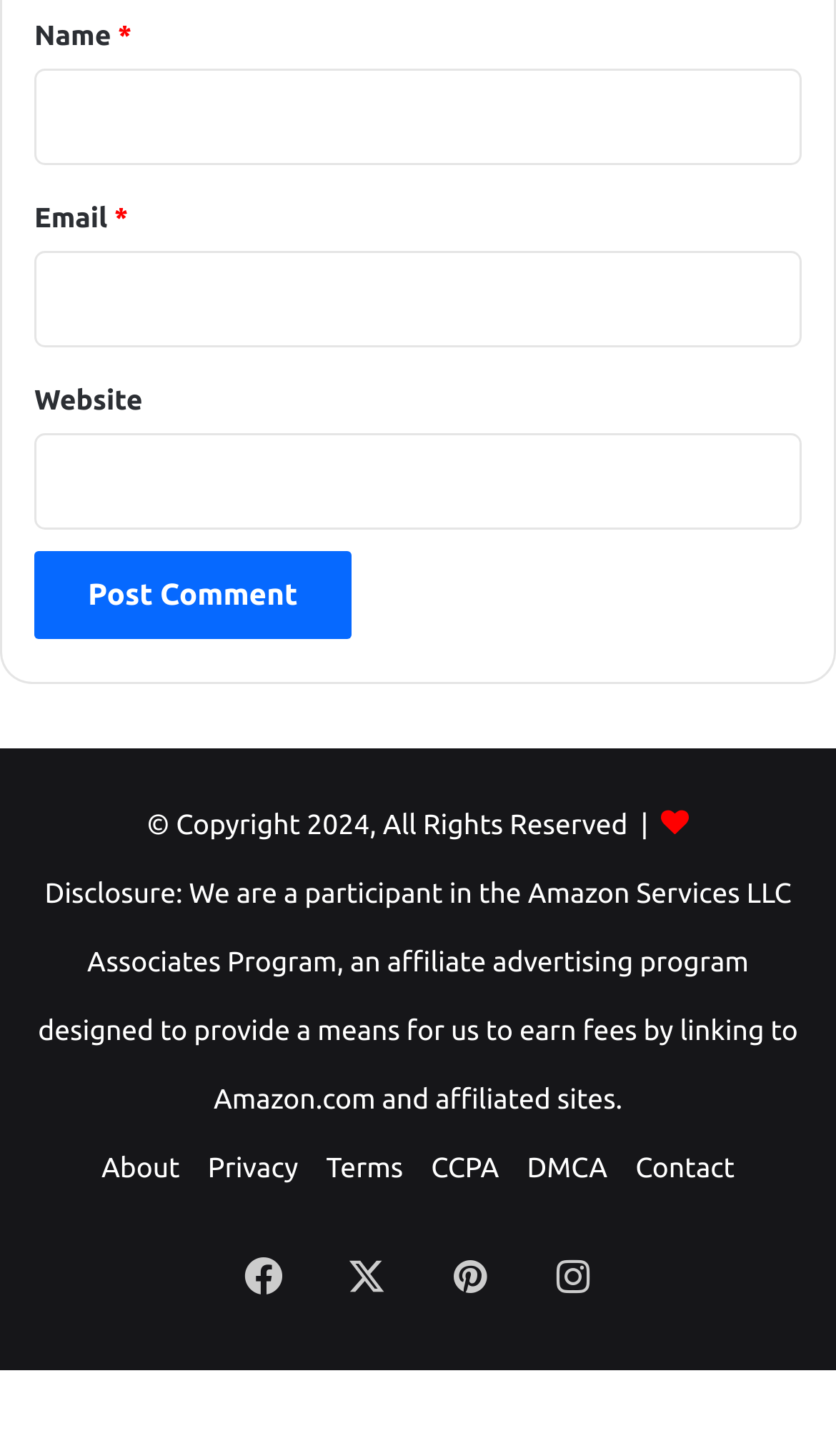What is the copyright year mentioned?
Give a comprehensive and detailed explanation for the question.

The copyright information is located at the bottom of the webpage, and it mentions '© Copyright 2024, All Rights Reserved'.